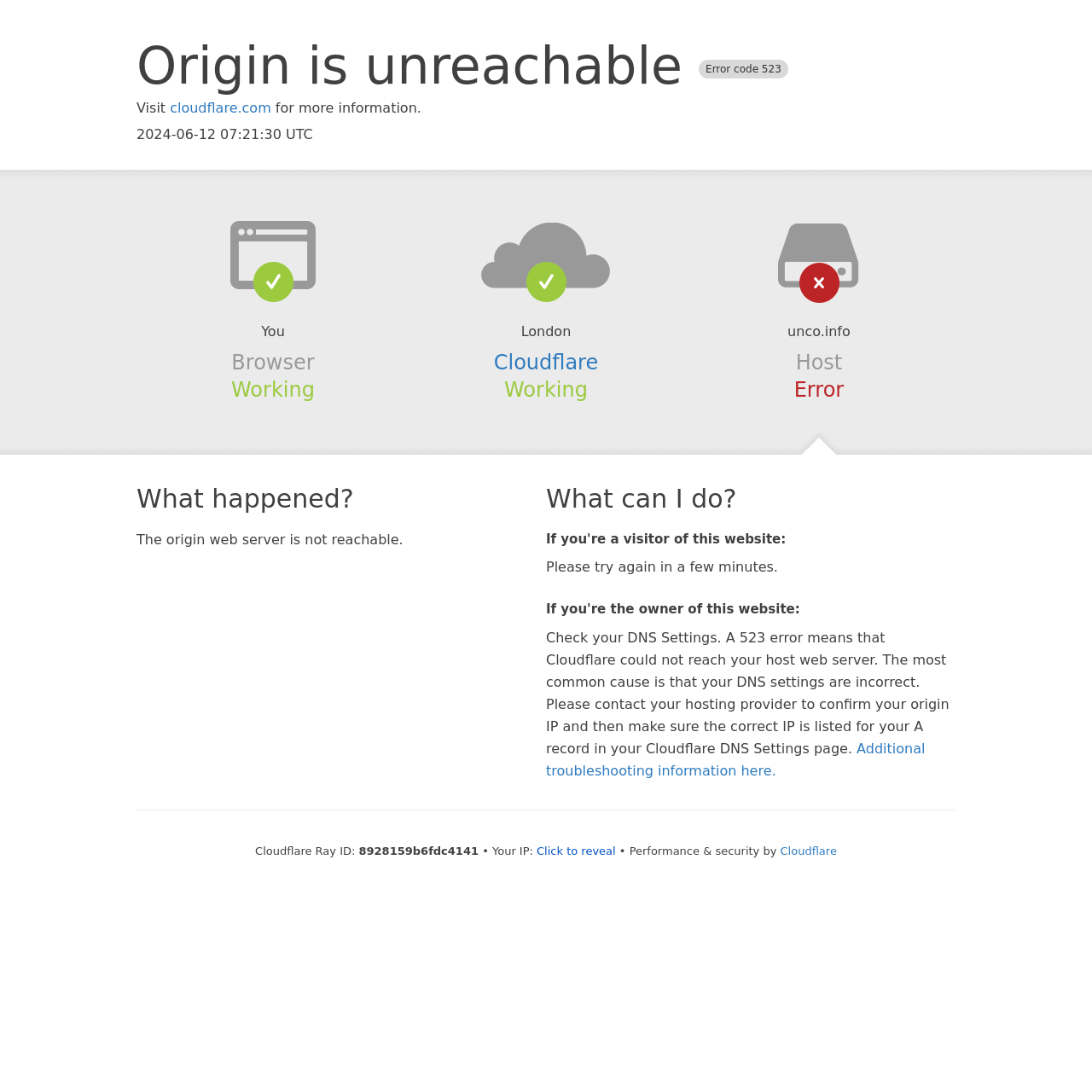Find the primary header on the webpage and provide its text.

Origin is unreachable Error code 523